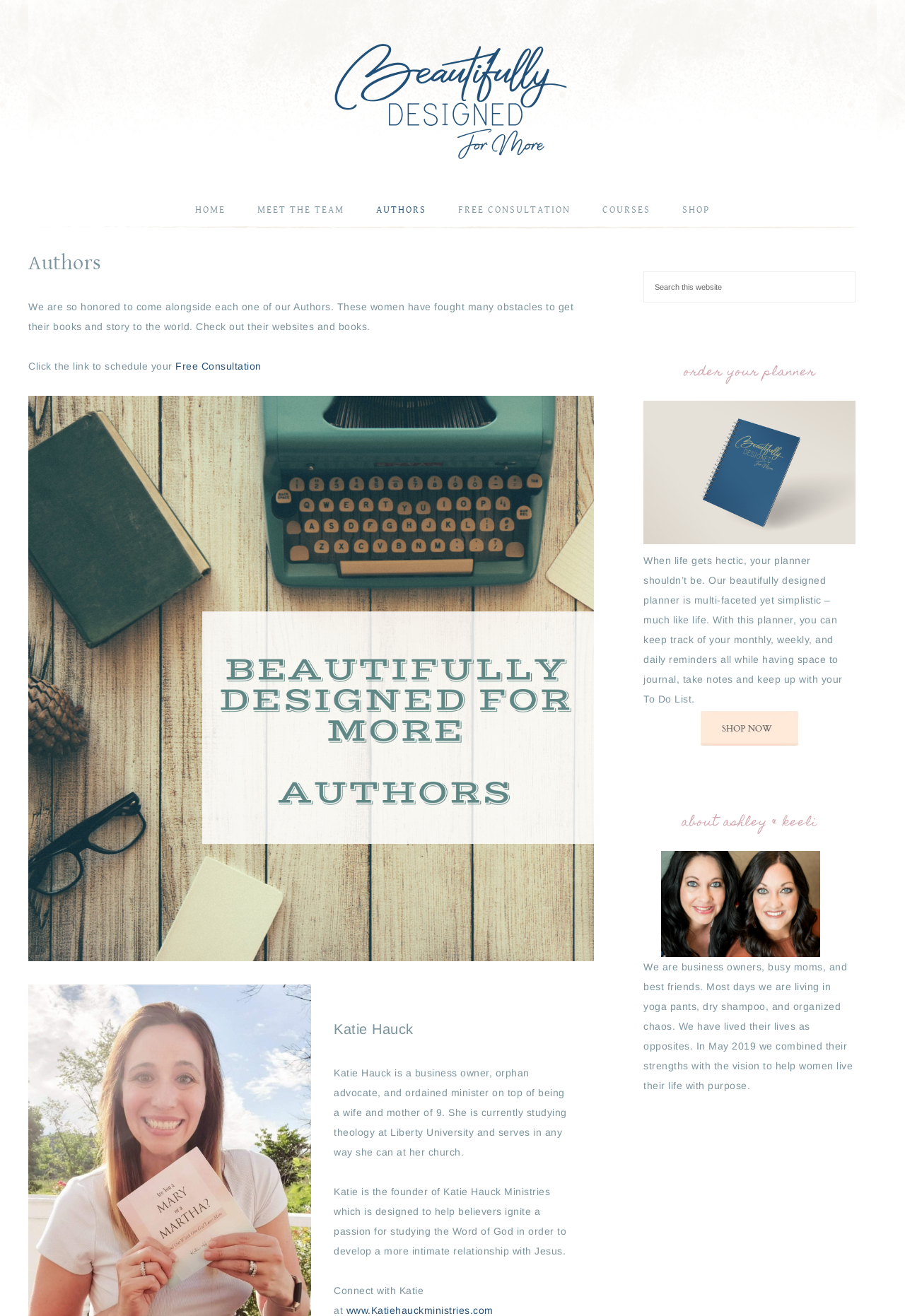Bounding box coordinates are specified in the format (top-left x, top-left y, bottom-right x, bottom-right y). All values are floating point numbers bounded between 0 and 1. Please provide the bounding box coordinate of the region this sentence describes: Home

[0.2, 0.145, 0.265, 0.174]